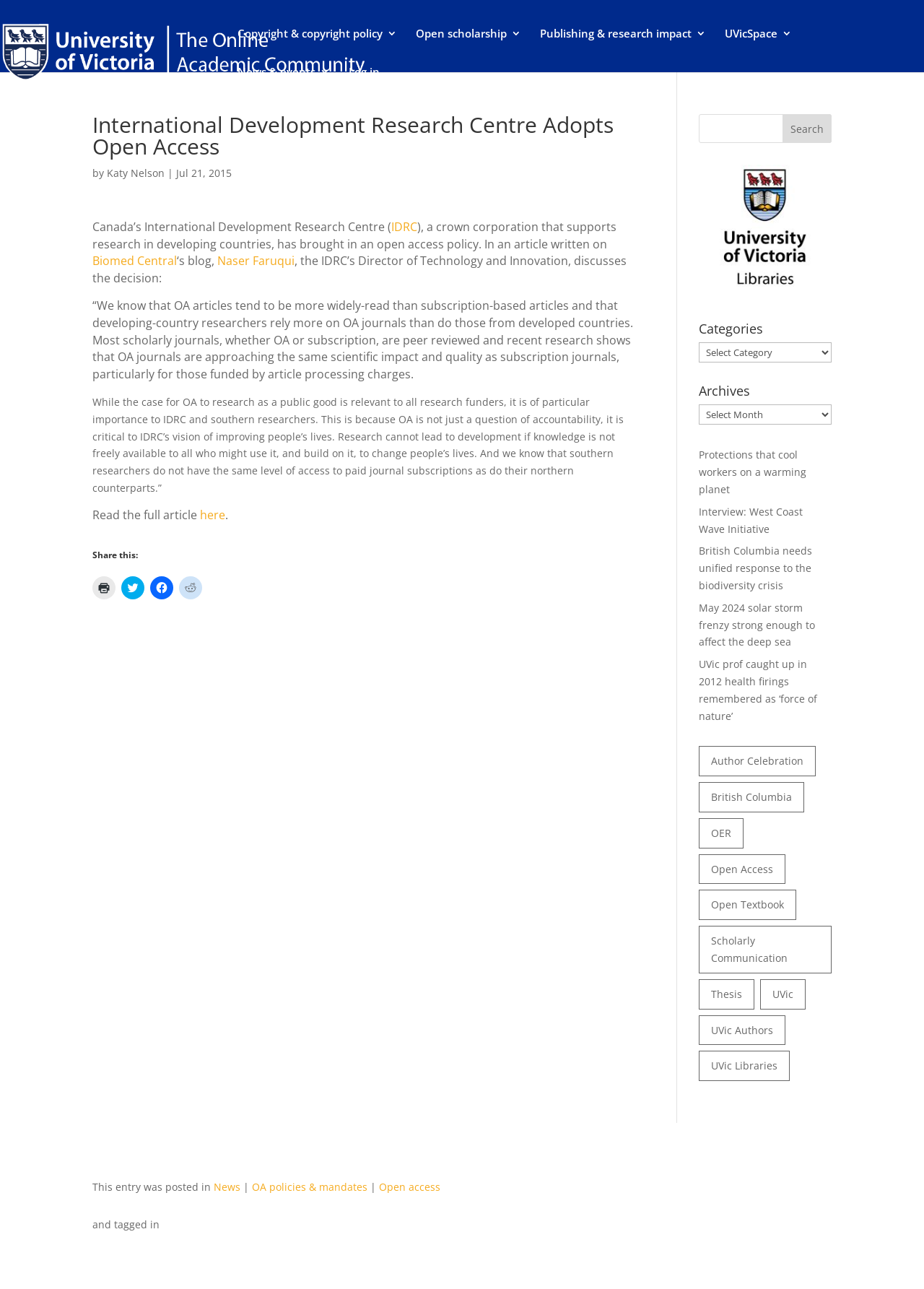Review the image closely and give a comprehensive answer to the question: What is the name of the research centre that adopted open access?

The answer can be found in the article section of the webpage, where it is mentioned that 'Canada’s International Development Research Centre (IDRC), a crown corporation that supports research in developing countries, has brought in an open access policy.'